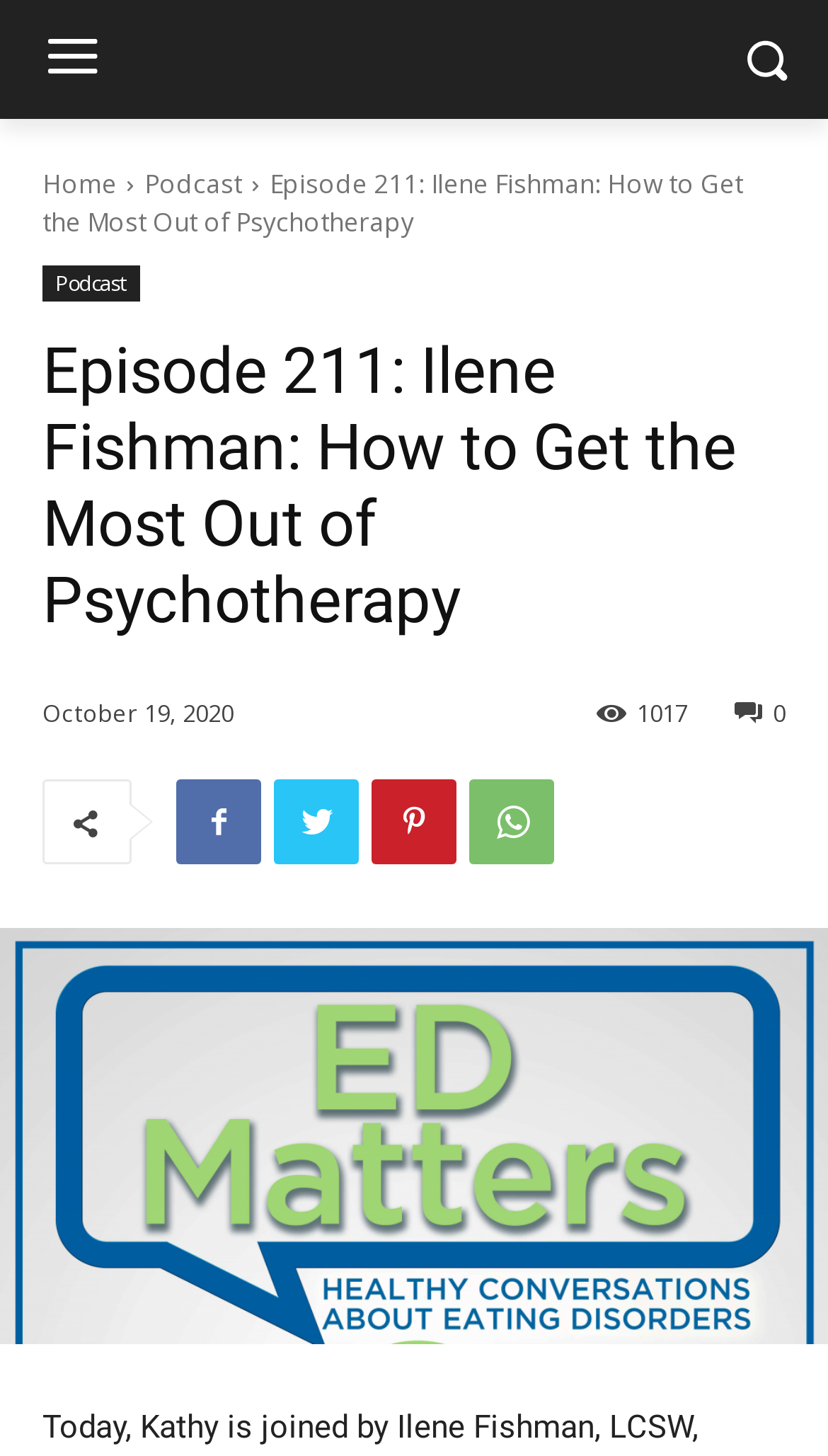Who is the guest in this episode?
Provide a detailed and extensive answer to the question.

I determined the answer by looking at the title of the episode, which is 'Episode 211: Ilene Fishman: How to Get the Most Out of Psychotherapy'. This title clearly indicates that Ilene Fishman is the guest in this episode.